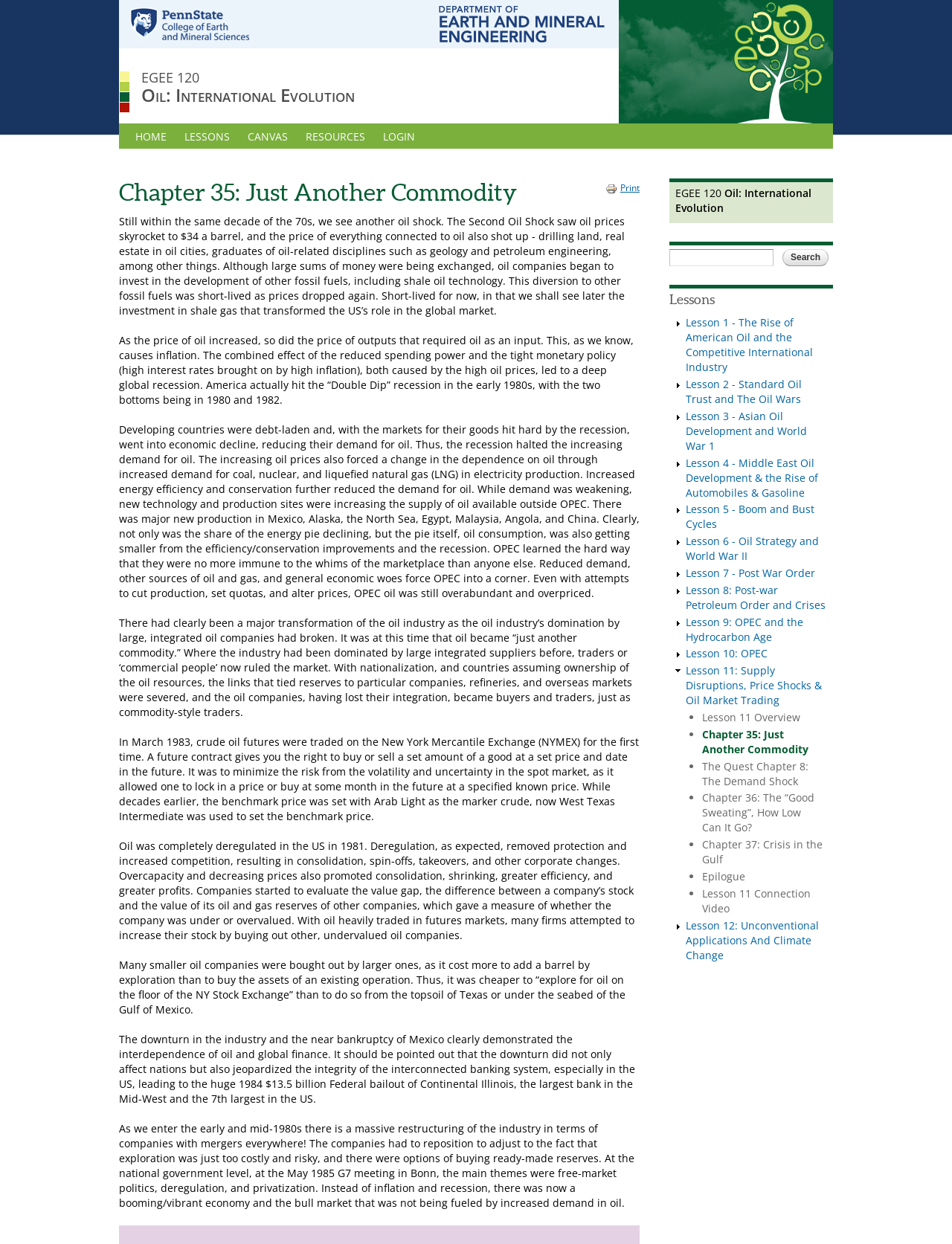Please find the bounding box coordinates of the element that needs to be clicked to perform the following instruction: "Click on the 'HOME' link". The bounding box coordinates should be four float numbers between 0 and 1, represented as [left, top, right, bottom].

[0.133, 0.099, 0.184, 0.12]